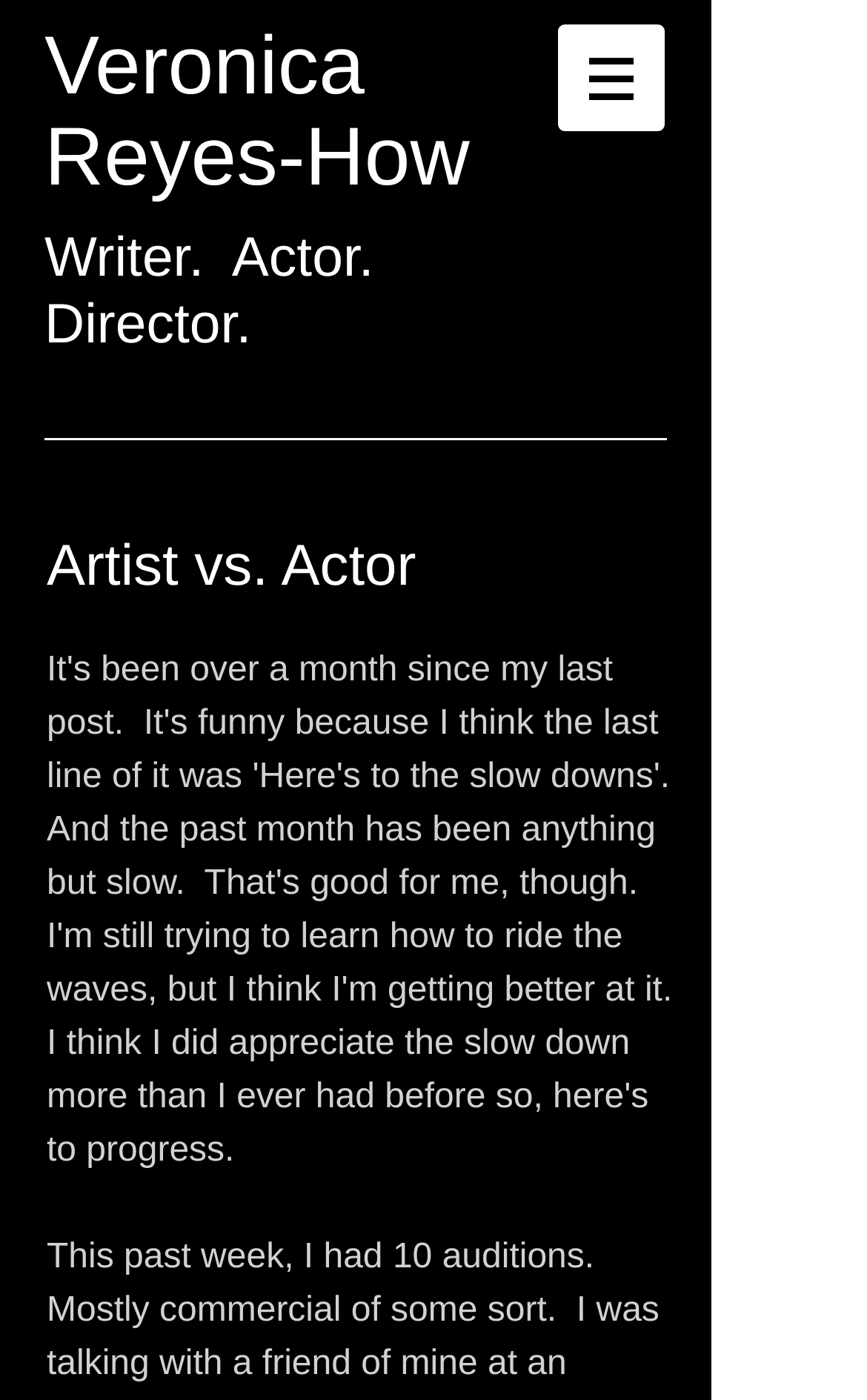What are the roles of the writer?
Based on the image, respond with a single word or phrase.

Writer, Actor, Director